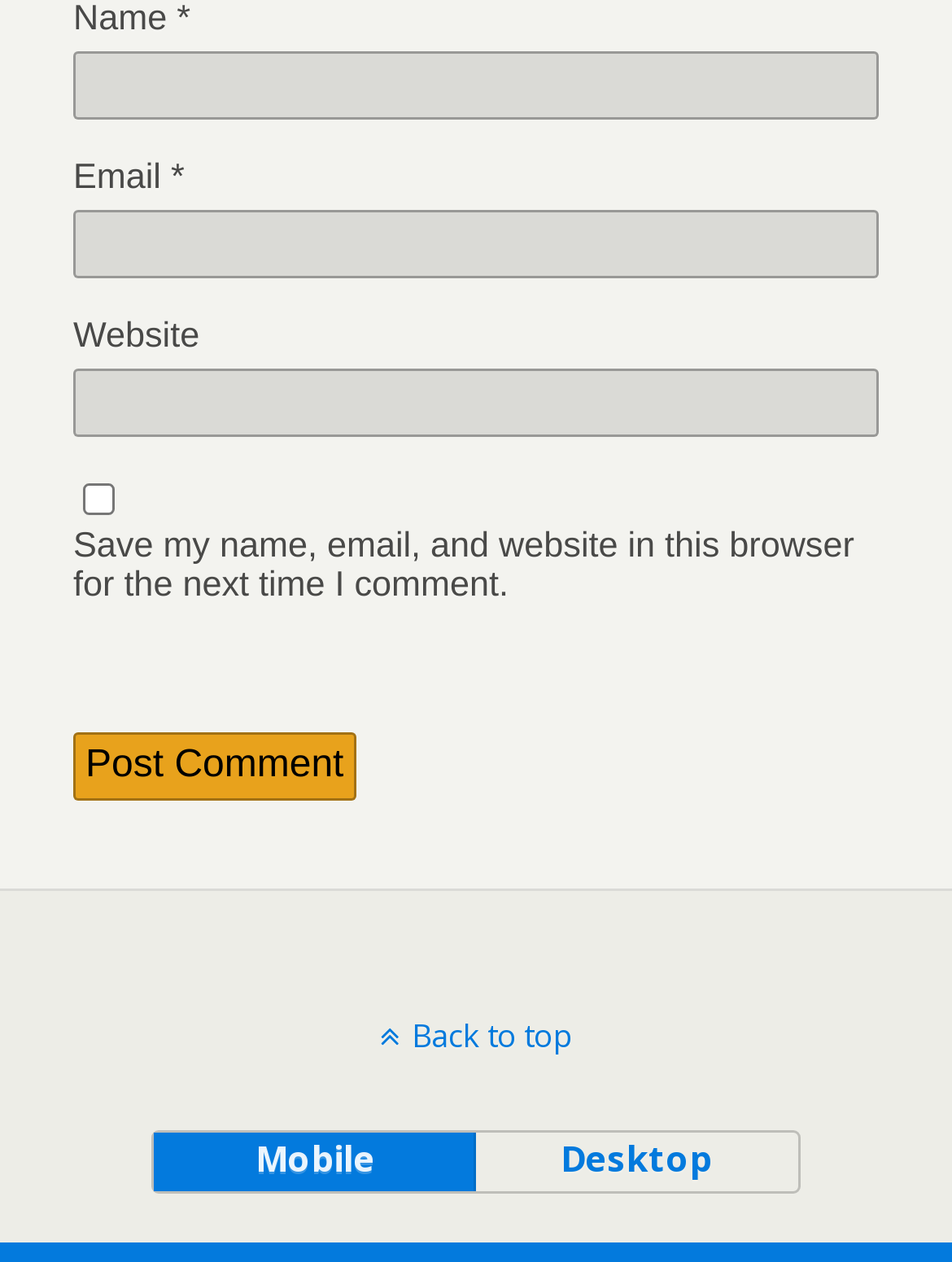Please mark the bounding box coordinates of the area that should be clicked to carry out the instruction: "Input your email".

[0.077, 0.166, 0.923, 0.22]